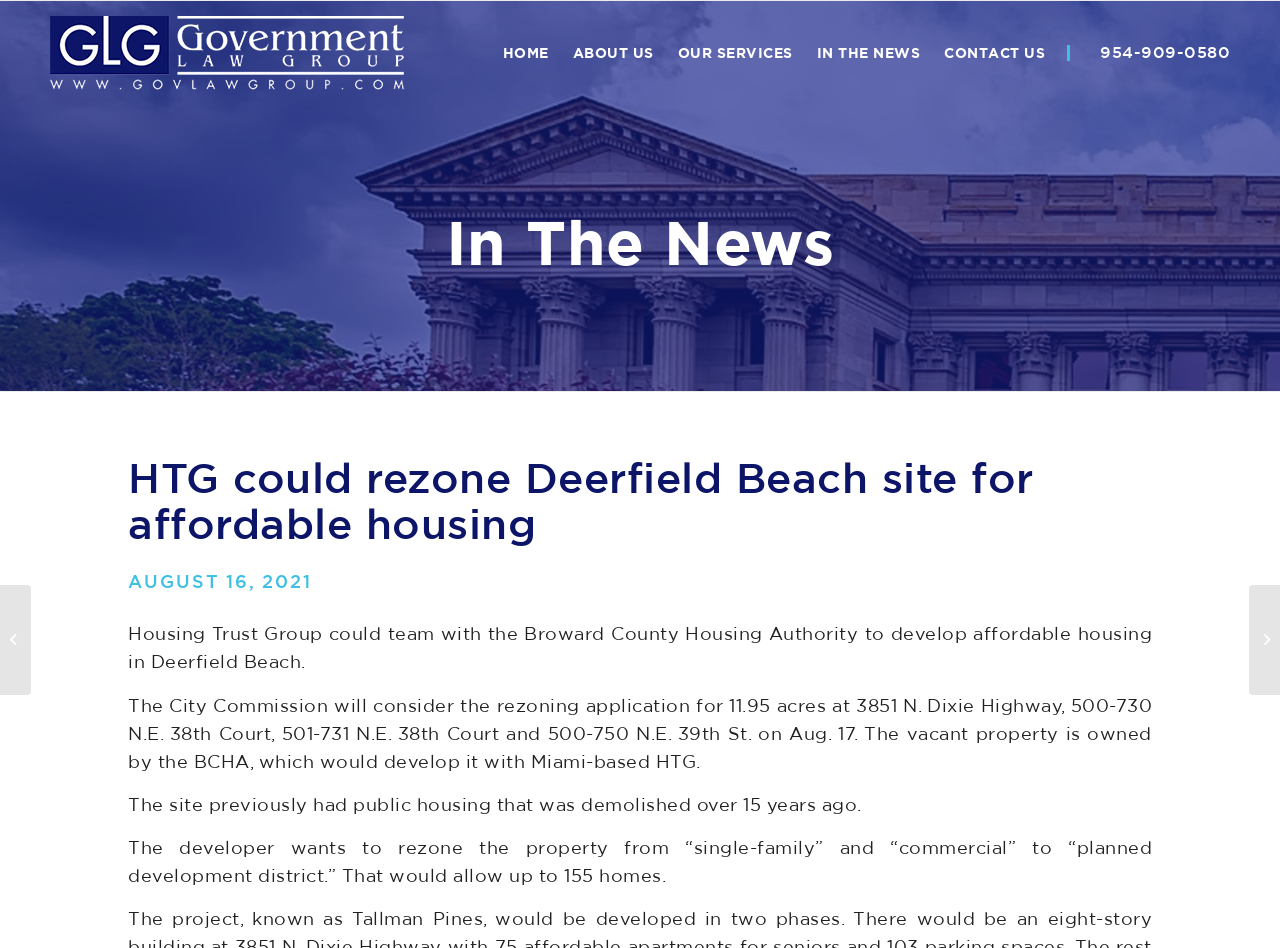Locate the bounding box coordinates of the UI element described by: "alt="Government and Municipal Law Experts"". Provide the coordinates as four float numbers between 0 and 1, formatted as [left, top, right, bottom].

[0.039, 0.0, 0.316, 0.116]